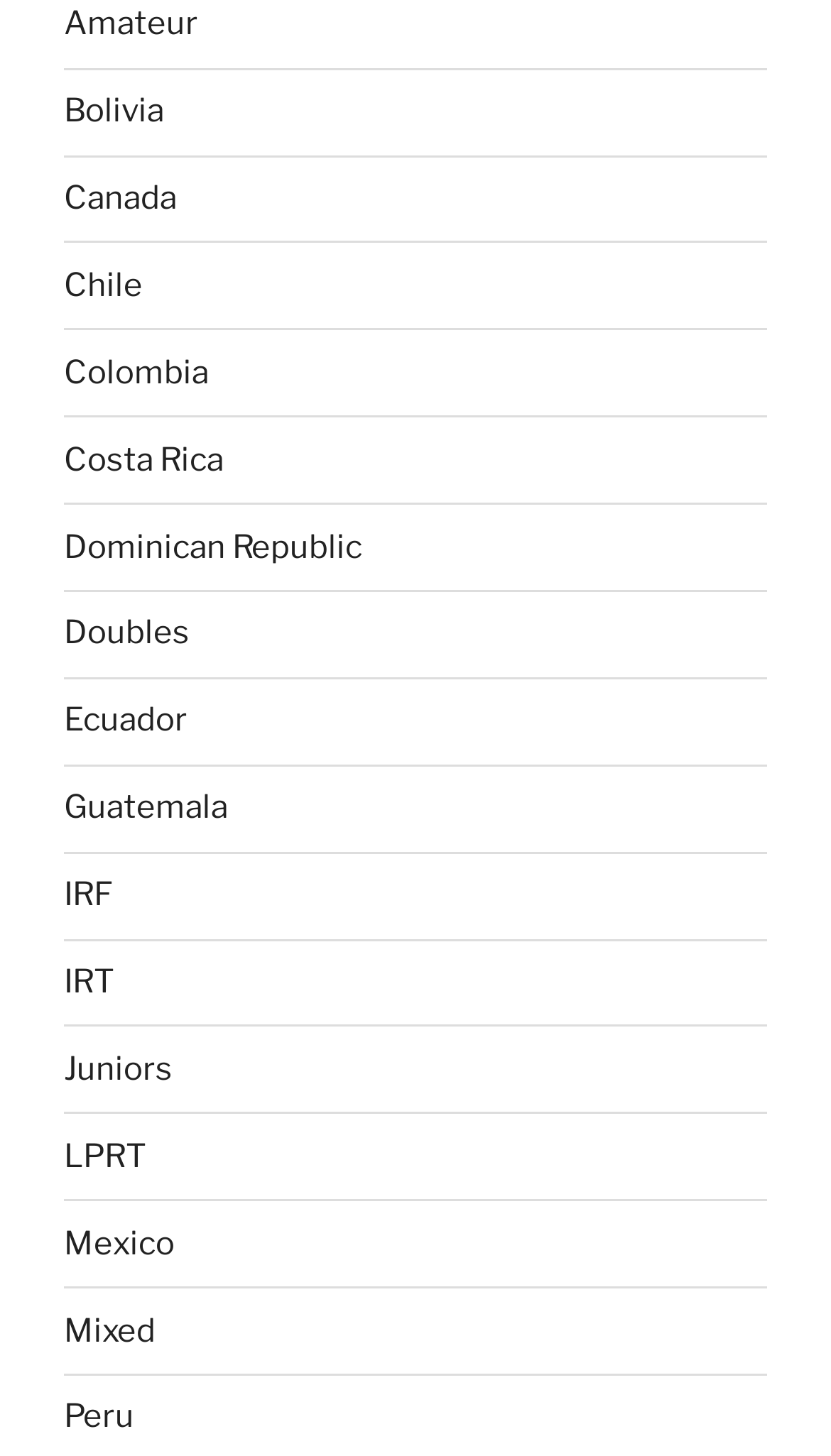Pinpoint the bounding box coordinates of the element that must be clicked to accomplish the following instruction: "Discover Colombia". The coordinates should be in the format of four float numbers between 0 and 1, i.e., [left, top, right, bottom].

[0.077, 0.243, 0.251, 0.269]